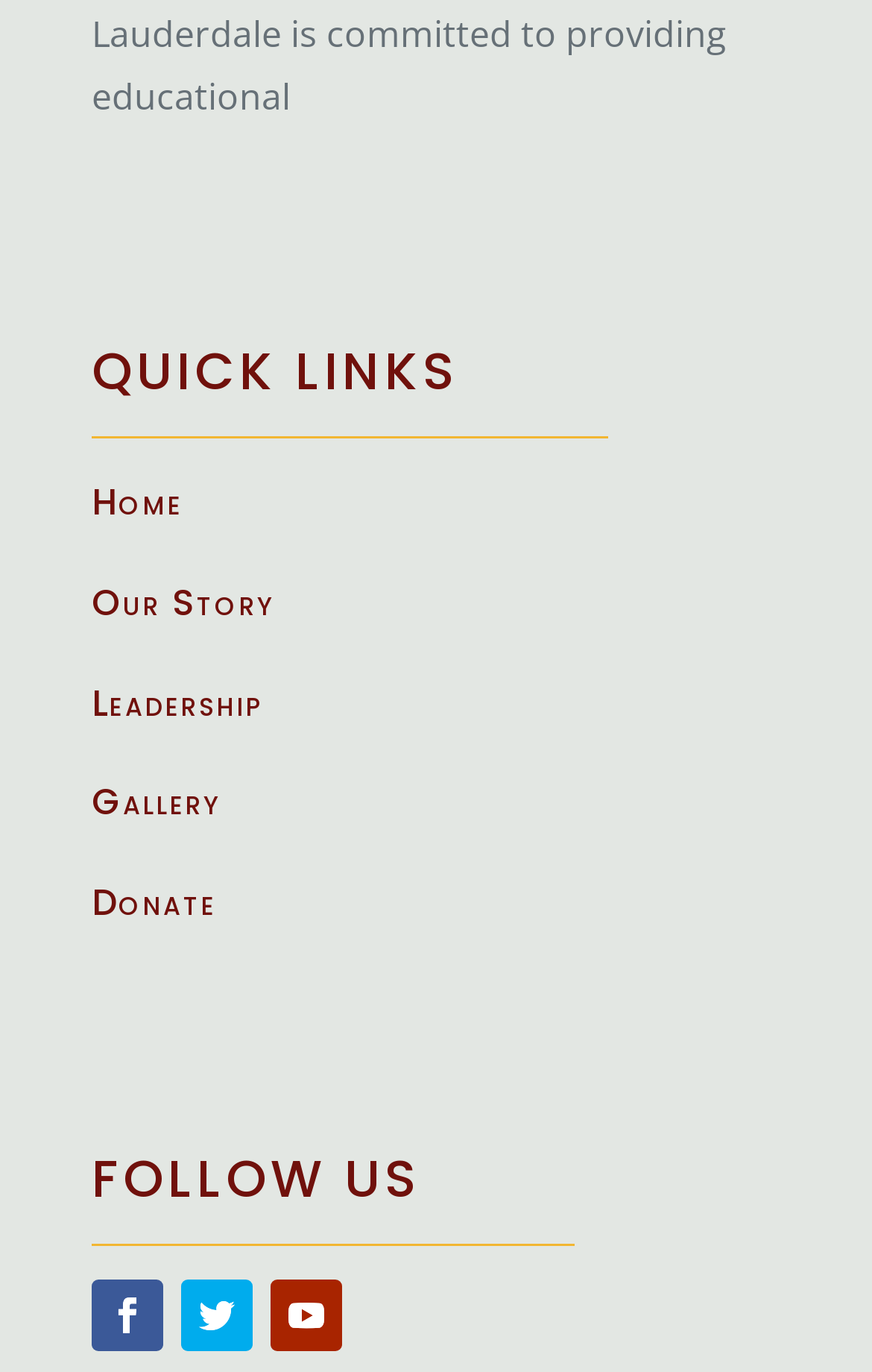Locate the bounding box coordinates of the region to be clicked to comply with the following instruction: "go to home page". The coordinates must be four float numbers between 0 and 1, in the form [left, top, right, bottom].

[0.105, 0.347, 0.21, 0.385]